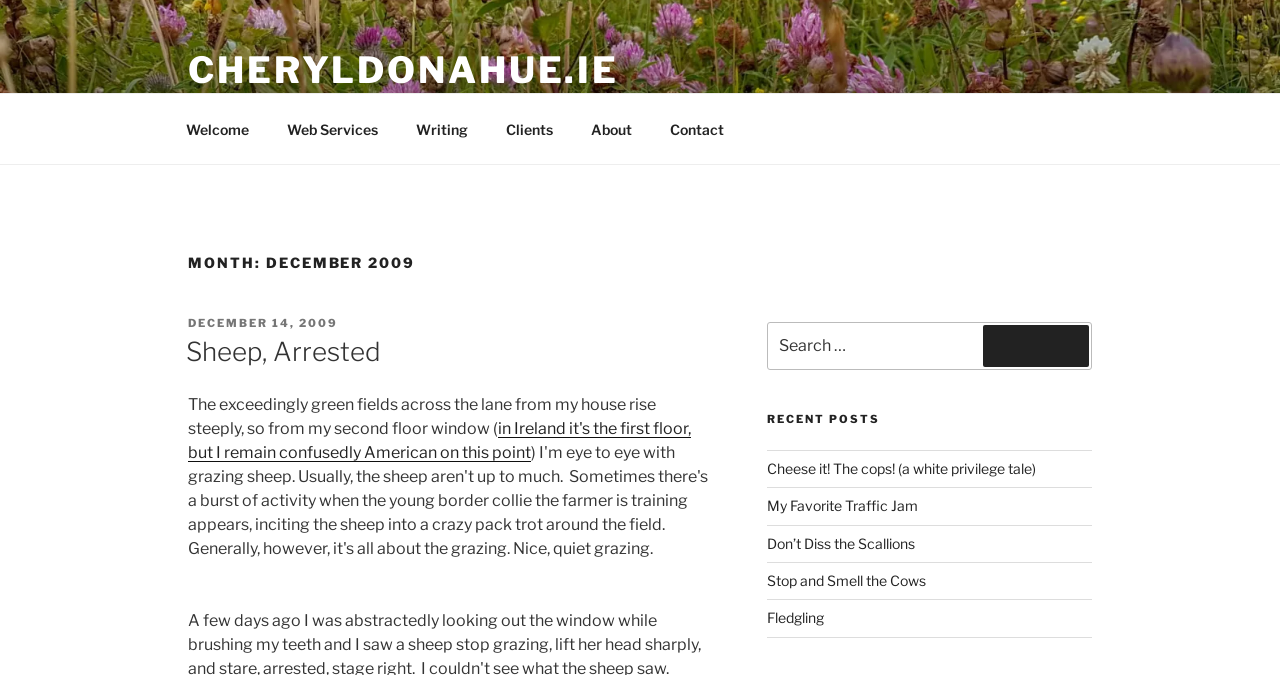Identify and provide the main heading of the webpage.

MONTH: DECEMBER 2009